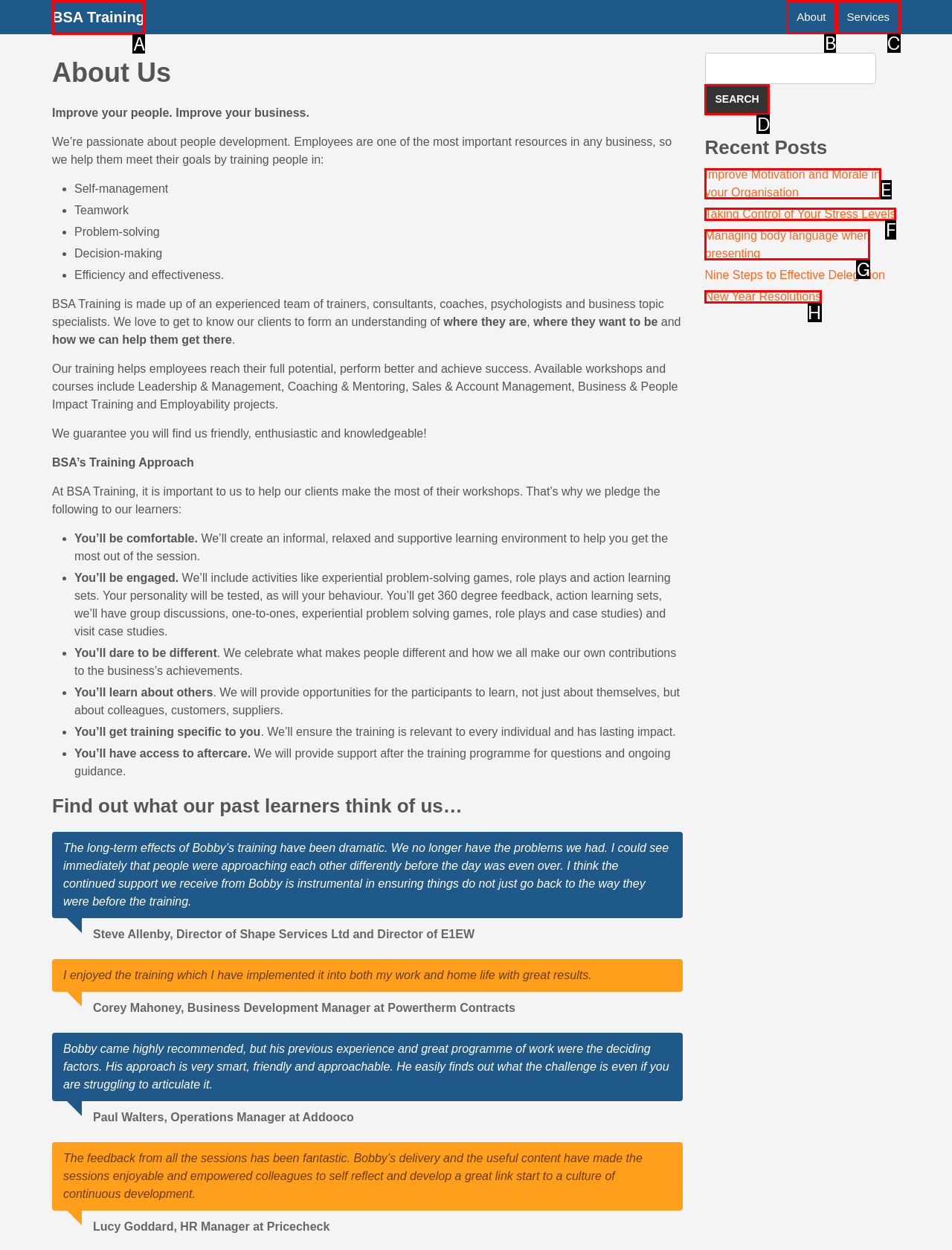Determine the right option to click to perform this task: Click on the 'About' link
Answer with the correct letter from the given choices directly.

B